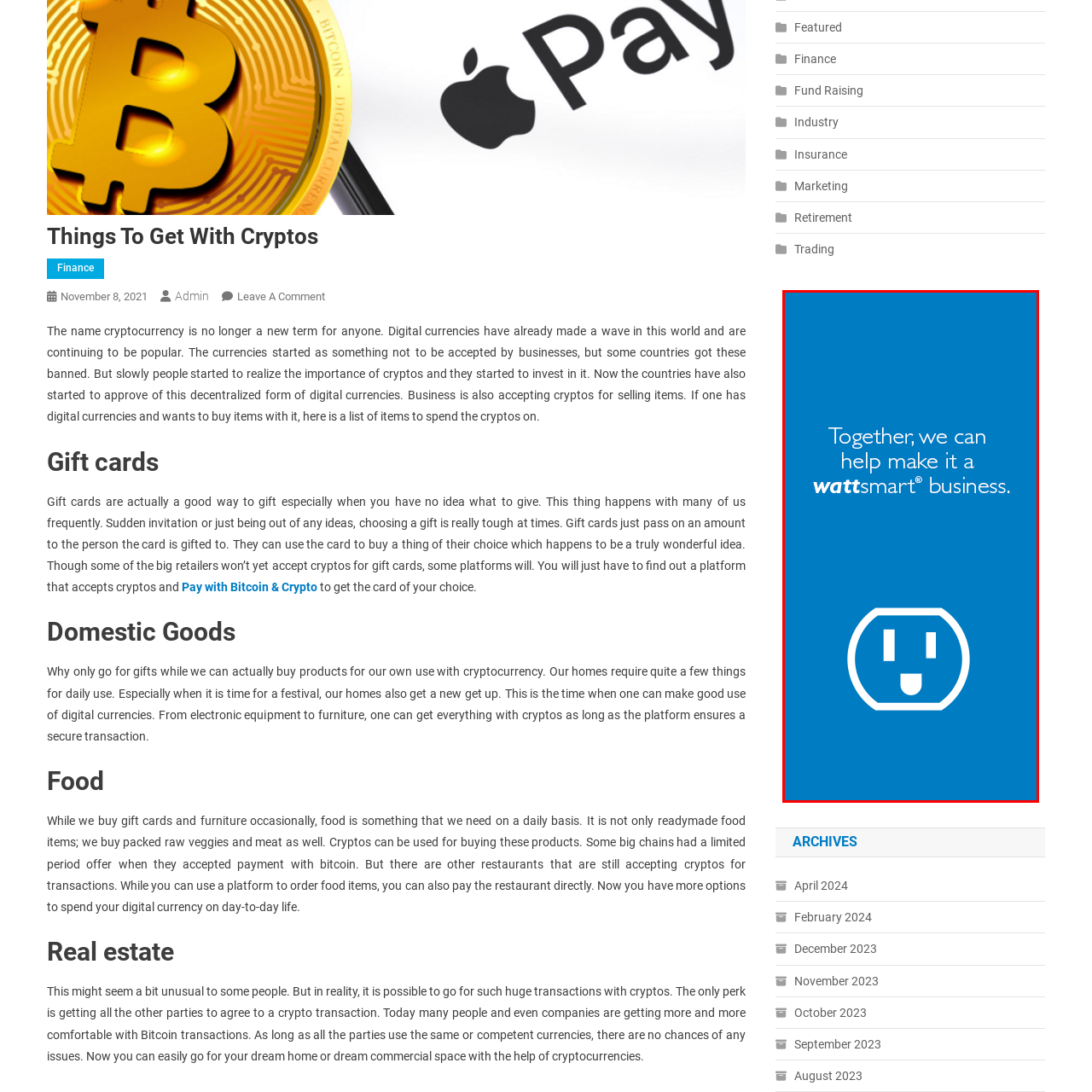Look at the area marked with a blue rectangle, What is the theme of the stylized graphic at the bottom? 
Provide your answer using a single word or phrase.

energy efficiency